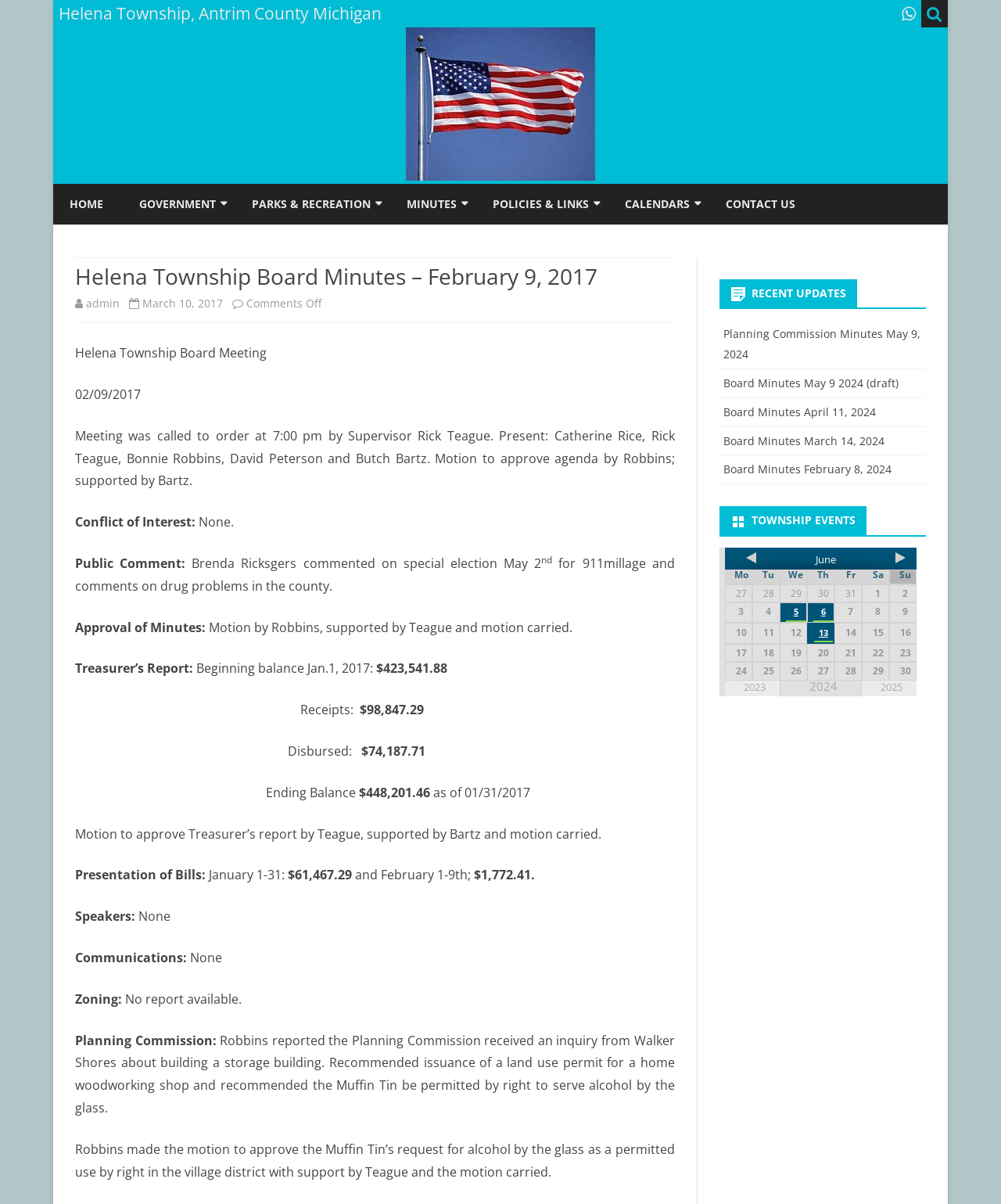Respond to the question below with a single word or phrase: What is the amount of receipts in the treasurer's report?

$98,847.29